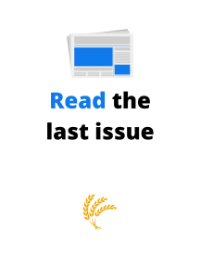What color is used for visual contrast?
Please give a detailed and thorough answer to the question, covering all relevant points.

The caption states that the words 'Read' are highlighted in blue for visual contrast, which implies that blue is the color used to draw attention to the call to action.